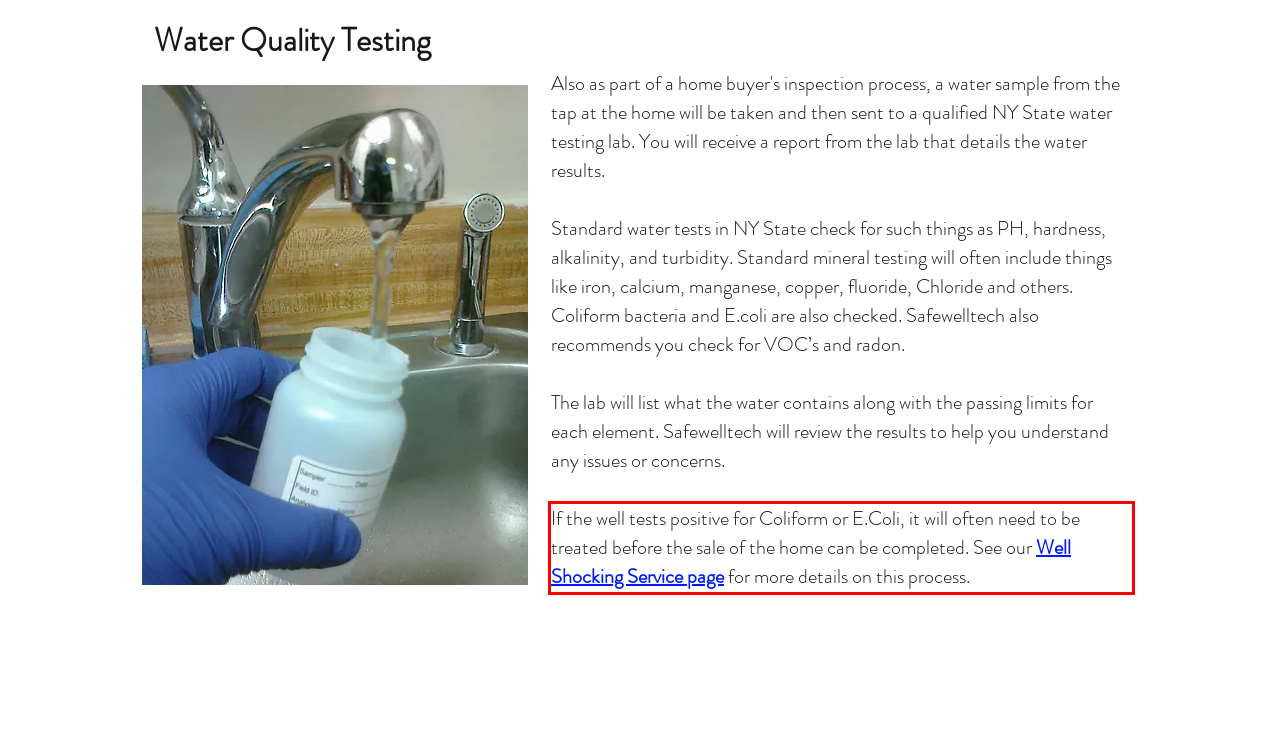Please examine the webpage screenshot containing a red bounding box and use OCR to recognize and output the text inside the red bounding box.

If the well tests positive for Coliform or E.Coli, it will often need to be treated before the sale of the home can be completed. See our Well Shocking Service page for more details on this process.